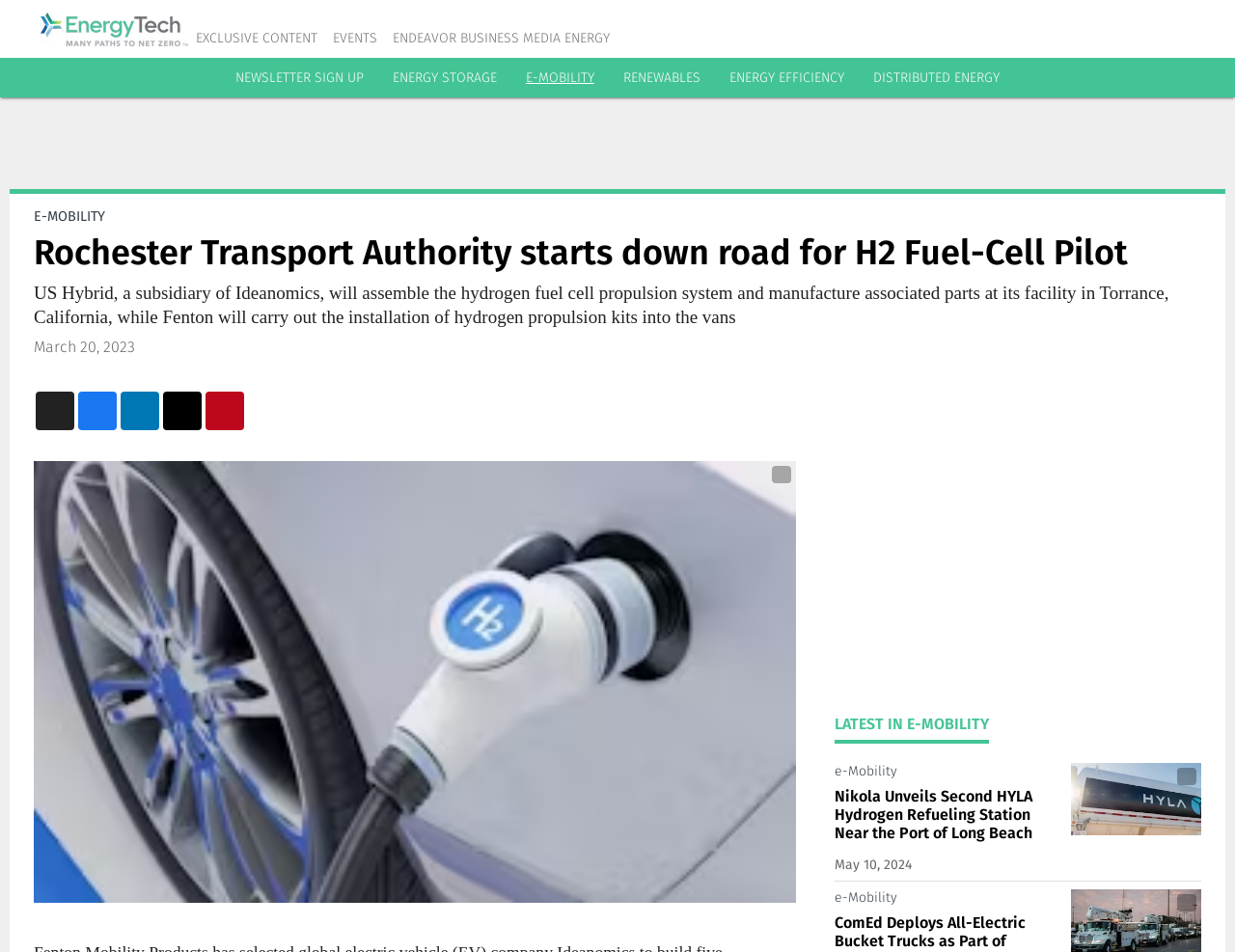Where will US Hybrid assemble the hydrogen fuel cell propulsion system?
Look at the image and answer the question with a single word or phrase.

Torrance, California